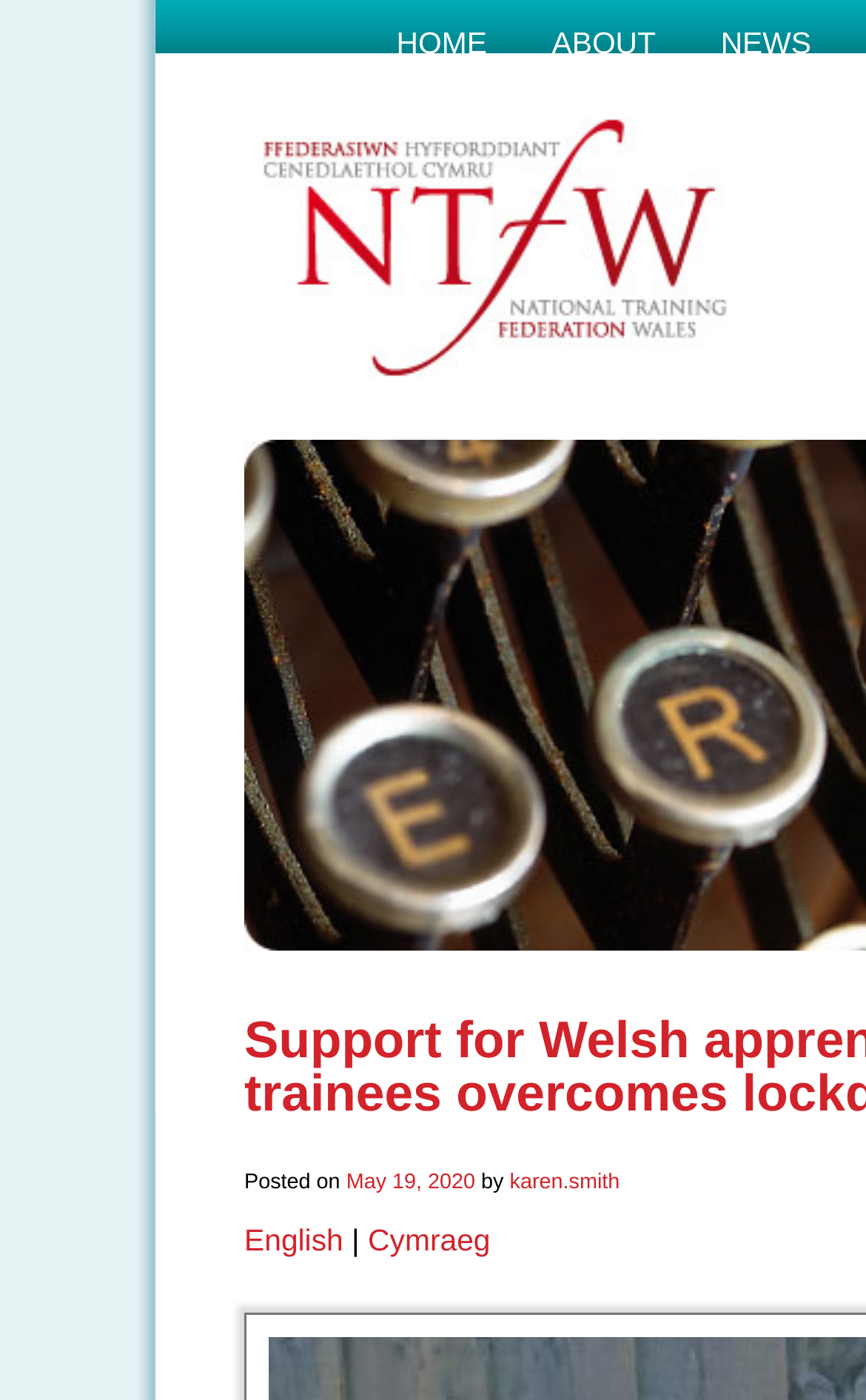Provide an in-depth caption for the contents of the webpage.

The webpage is about an article titled "Support for Welsh apprentices and trainees overcomes lockdown barriers" from the National Training Federation Wales. 

At the top, there are three links: "HOME", "ABOUT", and "NEWS", aligned horizontally from left to right. Below these links, there is a logo image of NTFW - National Training Federation Wales, taking up most of the width.

The main content of the article is below the logo image. It starts with a "Posted on" label, followed by a link to the date "May 19, 2020". Next to the date, there is a "by" label, followed by a link to the author "karen.smith". 

At the bottom of the page, there are two language options: "English" and "Cymraeg", separated by a vertical bar. The "English" option is currently selected.